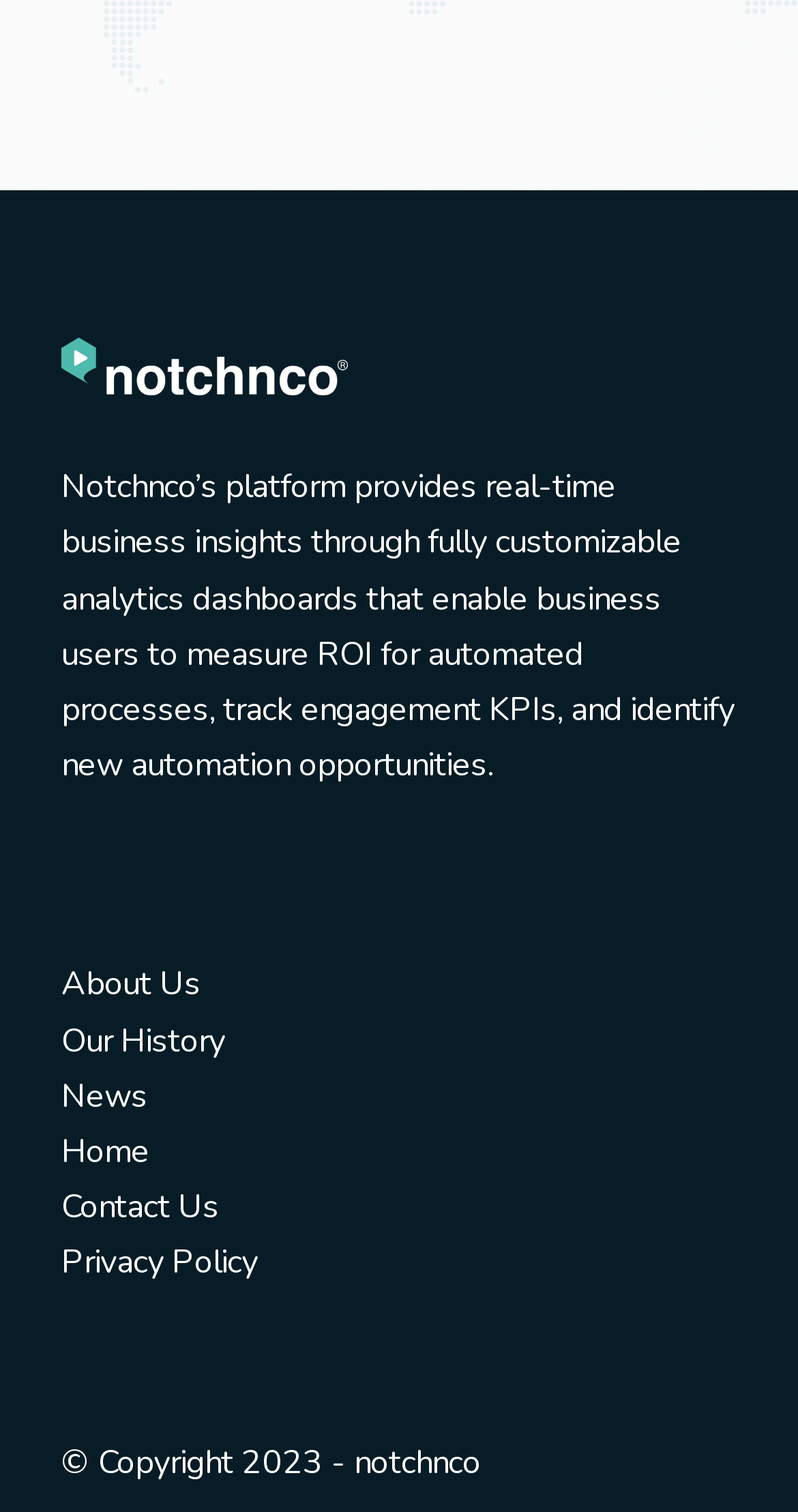From the image, can you give a detailed response to the question below:
What is the width of the StaticText element with ID 165?

The bounding box coordinates of the StaticText element with ID 165 are [0.077, 0.308, 0.921, 0.521]. To find the width, I subtracted the left coordinate from the right coordinate, resulting in 0.921 - 0.077 = 0.844.